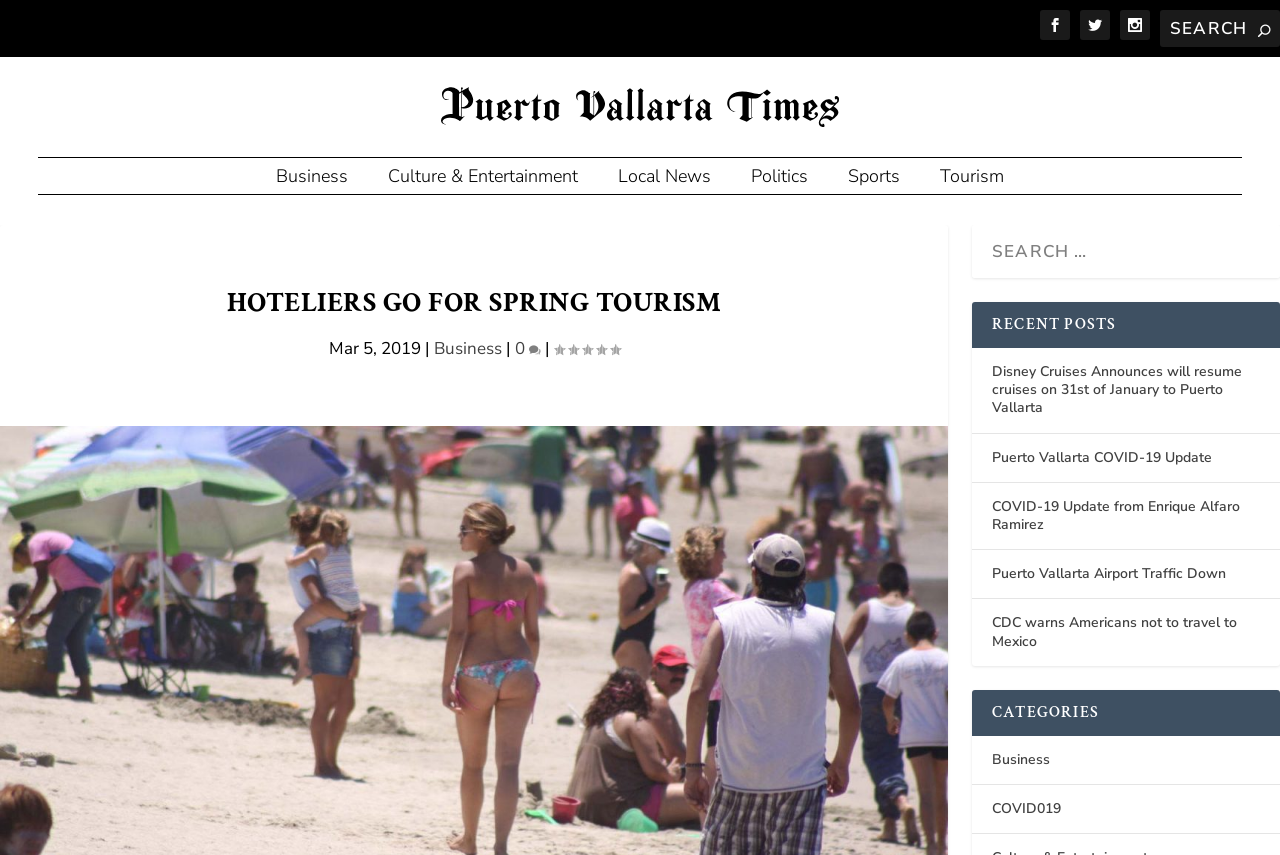Offer a meticulous caption that includes all visible features of the webpage.

The webpage is a news site focused on Puerto Vallarta and its surrounding area. At the top, there are three social media links and a search bar with a magnifying glass icon. Below the search bar, the website's title "Puerto Vallarta Times - English language news site on Puerto Vallarta & Area" is displayed, accompanied by an image.

The main content of the webpage is divided into sections. The first section features a prominent news article with the title "HOTELIERS GO FOR SPRING TOURISM" and a publication date of "Mar 5, 2019". This article is categorized under "Business" and has a rating of 0.00. There is also a comment count icon next to the rating.

Below the main article, there are six links to different news categories: "Business", "Culture & Entertainment", "Local News", "Politics", "Sports", and "Tourism".

Further down, there is a section titled "RECENT POSTS" that lists five news articles with titles such as "Disney Cruises Announces will resume cruises on 31st of January to Puerto Vallarta" and "CDC warns Americans not to travel to Mexico".

Finally, there is a "CATEGORIES" section that lists two categories: "Business" and "COVID019".